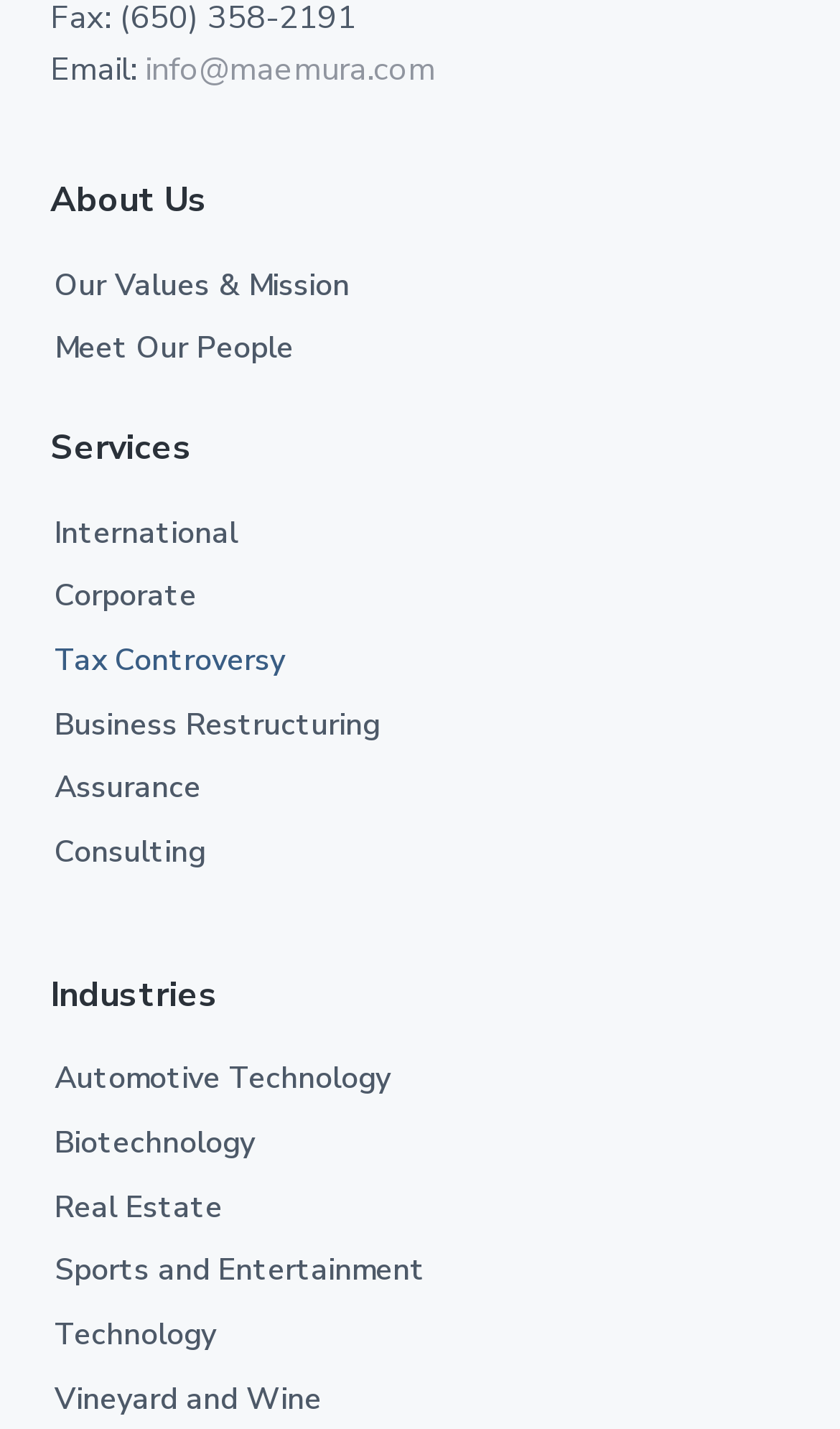Specify the bounding box coordinates of the region I need to click to perform the following instruction: "Contact via email". The coordinates must be four float numbers in the range of 0 to 1, i.e., [left, top, right, bottom].

[0.173, 0.033, 0.519, 0.063]